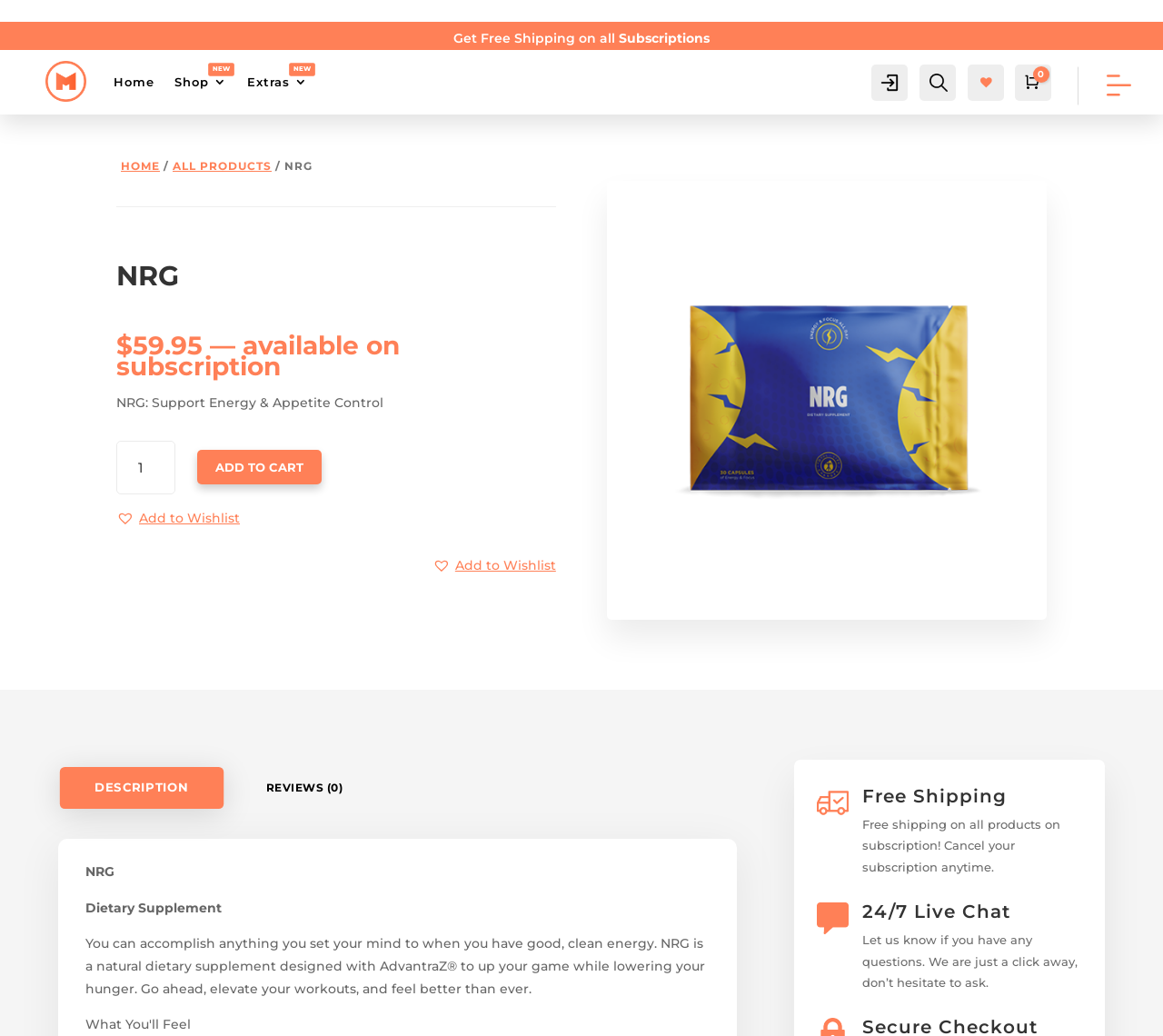Find the bounding box coordinates of the clickable area required to complete the following action: "View product description".

[0.051, 0.74, 0.192, 0.781]